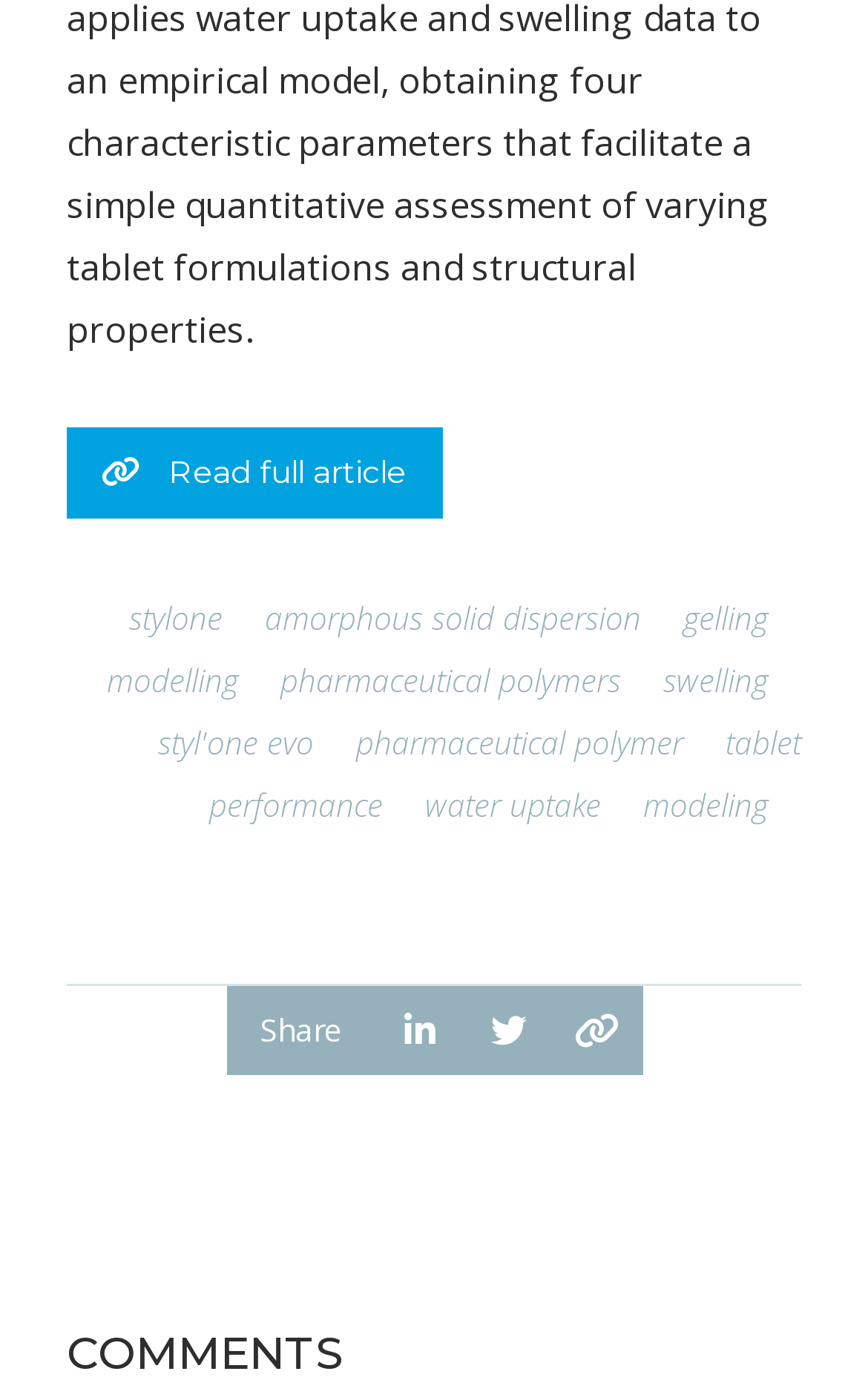Locate the bounding box coordinates of the clickable area to execute the instruction: "Read full article". Provide the coordinates as four float numbers between 0 and 1, represented as [left, top, right, bottom].

[0.077, 0.311, 0.509, 0.376]